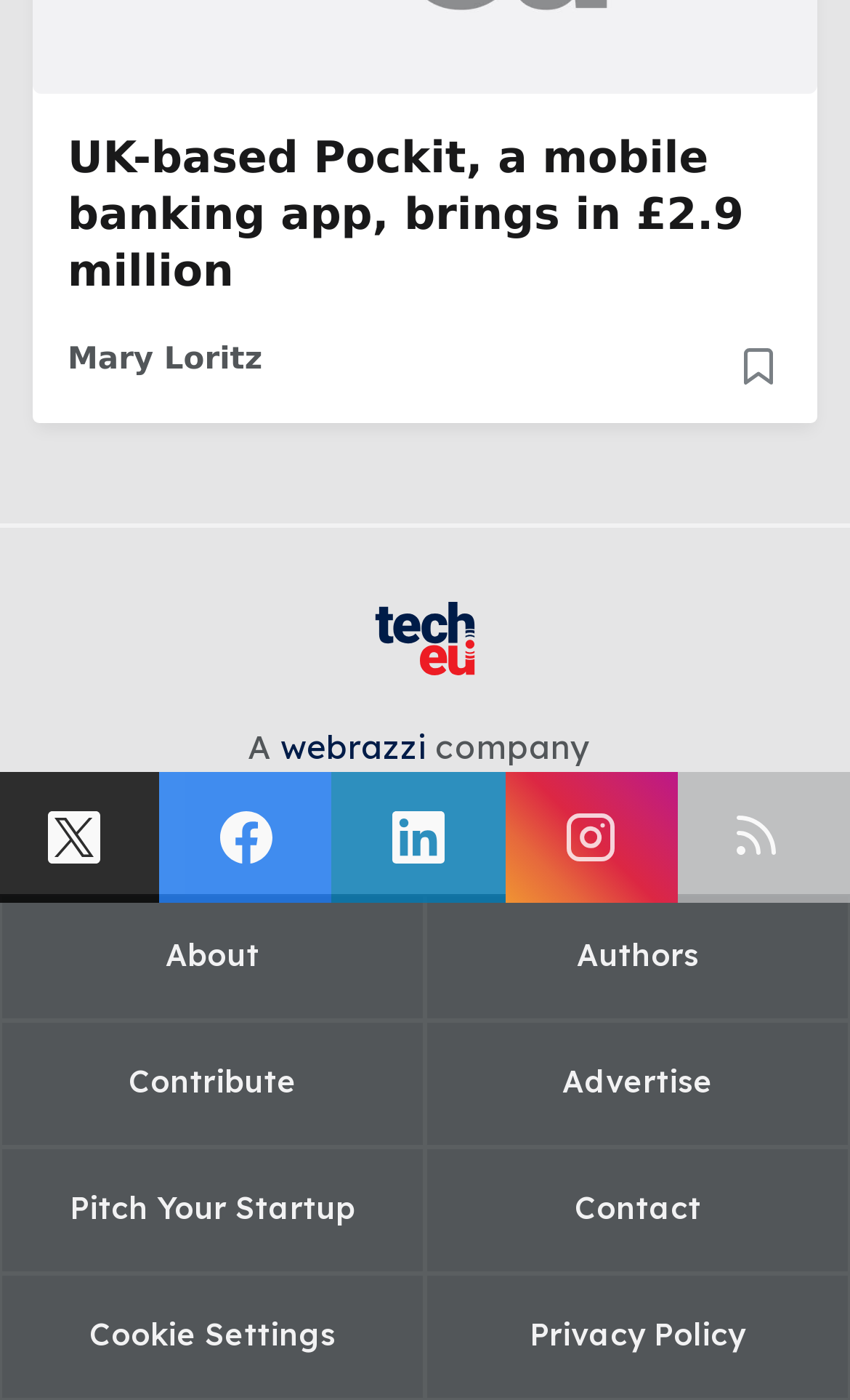What is the purpose of the 'Pitch Your Startup' link?
Your answer should be a single word or phrase derived from the screenshot.

To pitch a startup